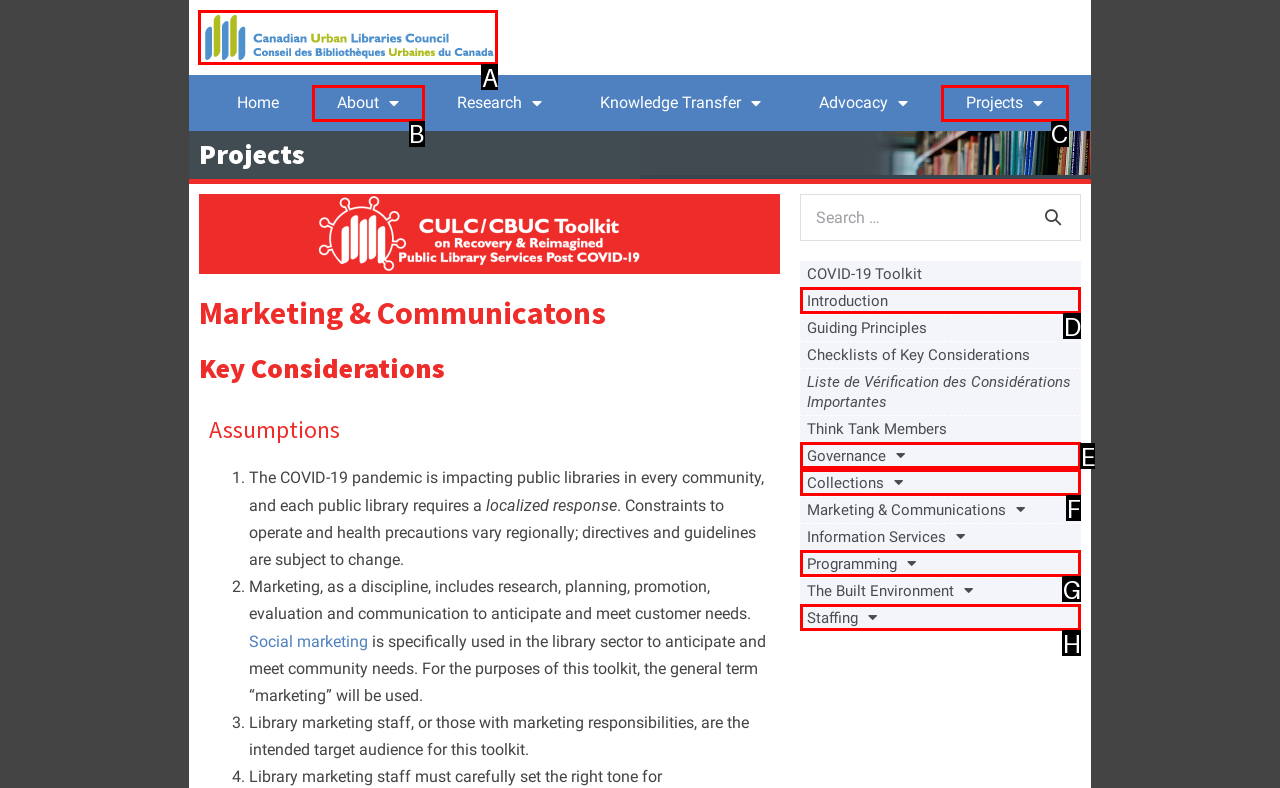Select the HTML element that should be clicked to accomplish the task: Click the Canadian Urban Libraries Council logo Reply with the corresponding letter of the option.

A